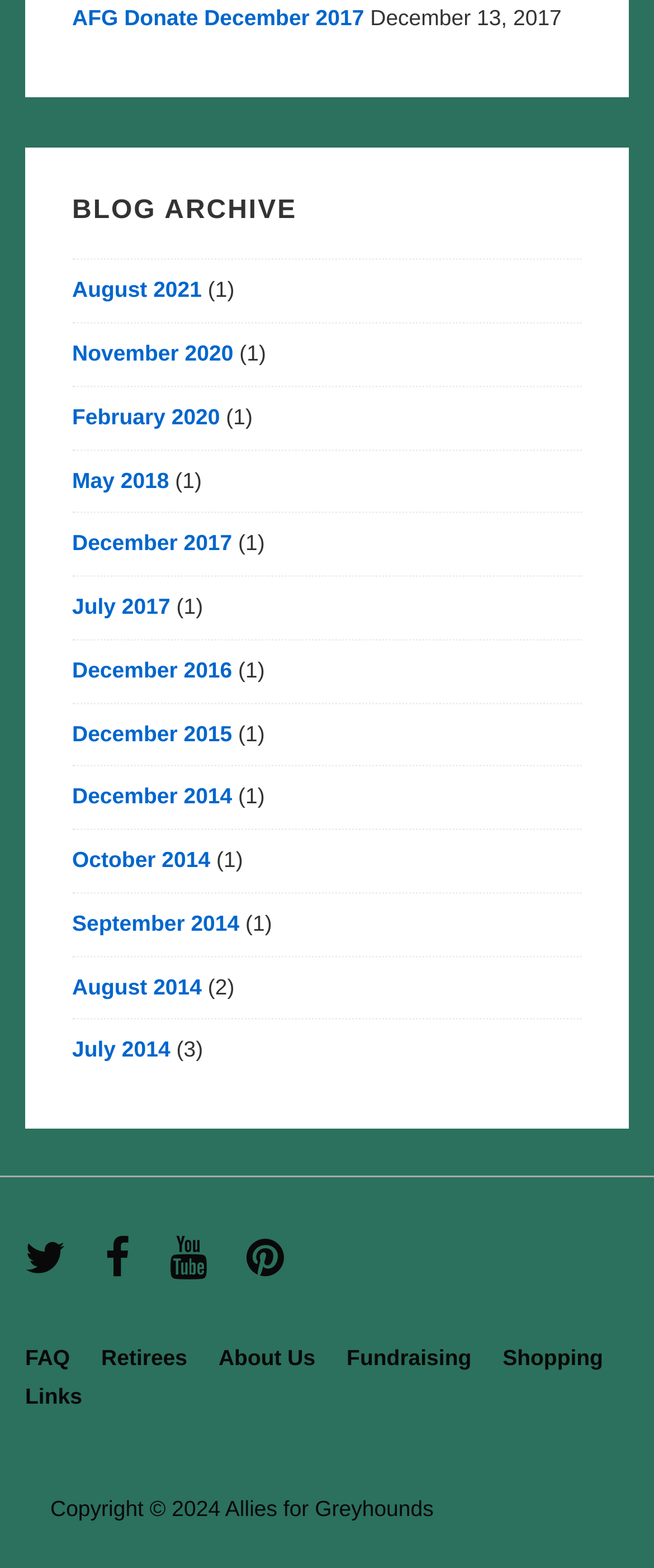Look at the image and write a detailed answer to the question: 
How many social media links are present?

I counted the number of social media links present at the bottom of the webpage and found four links: 'twitter', 'facebook', 'youtube', and 'pinterest'.